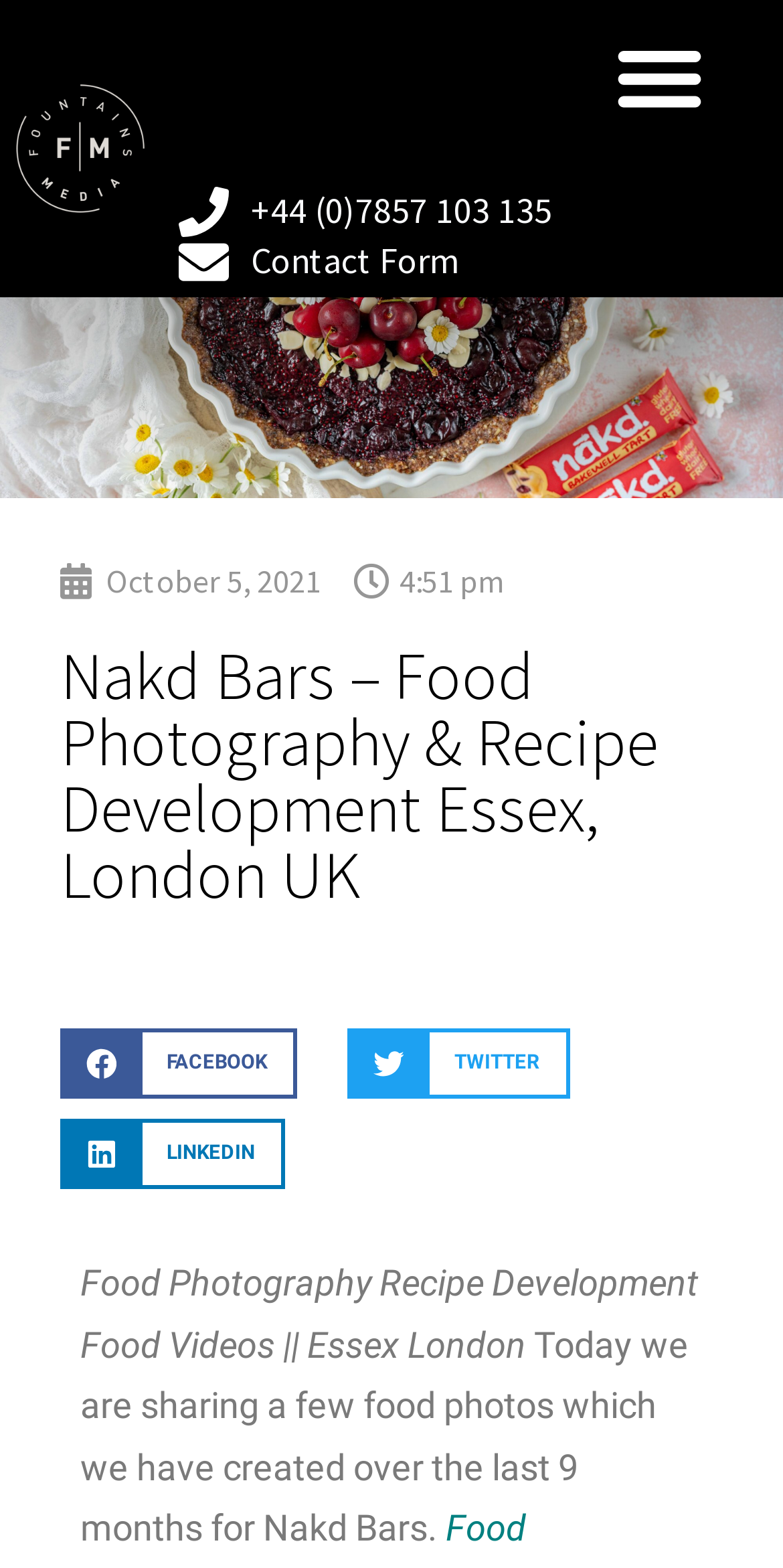Extract the bounding box coordinates for the UI element described as: "Contact Form".

[0.227, 0.151, 0.587, 0.183]